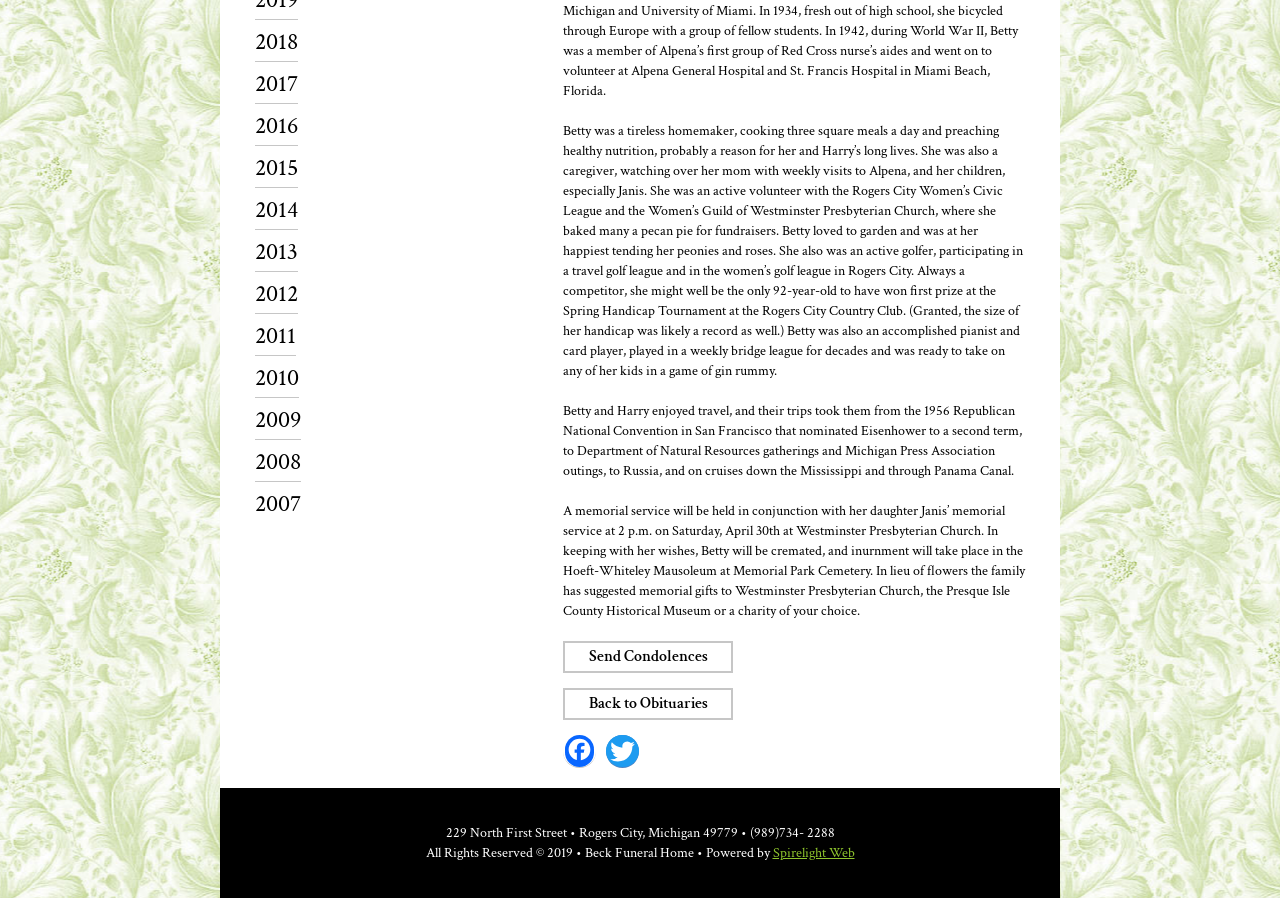Please find the bounding box for the UI element described by: "2008".

[0.199, 0.501, 0.235, 0.537]